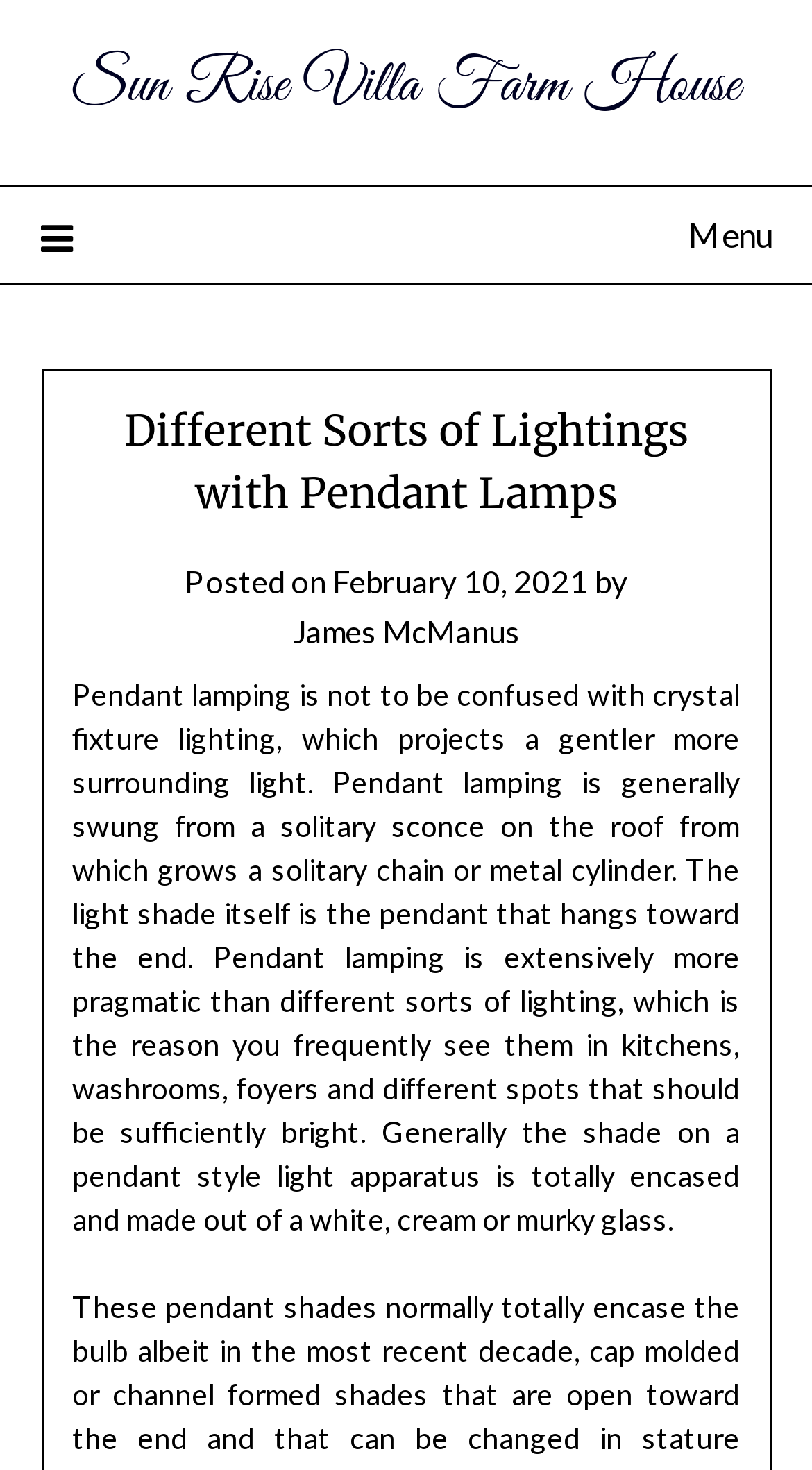What type of lighting is discussed in the article?
Using the image, give a concise answer in the form of a single word or short phrase.

Pendant lamping